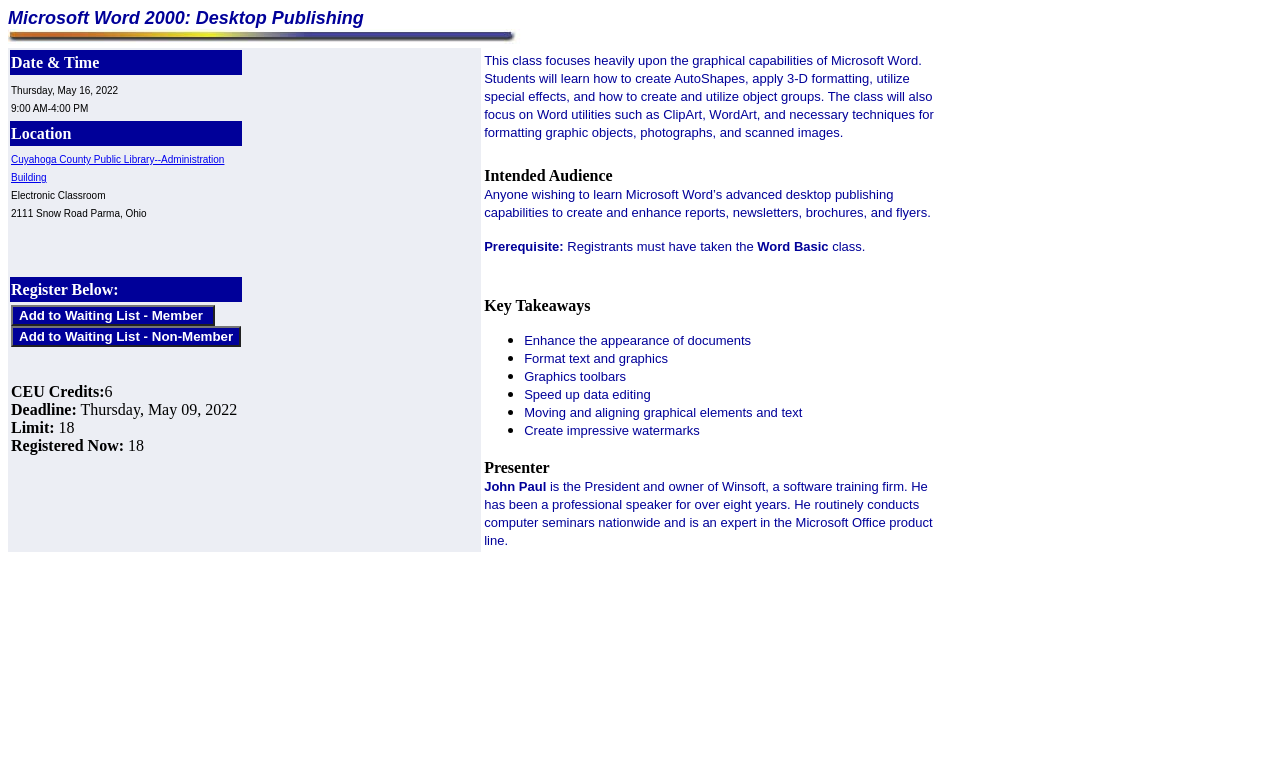How many CEU credits are offered for this class?
Offer a detailed and exhaustive answer to the question.

The webpage mentions that the class offers 6 CEU credits, which is indicated in the registration details section of the webpage.